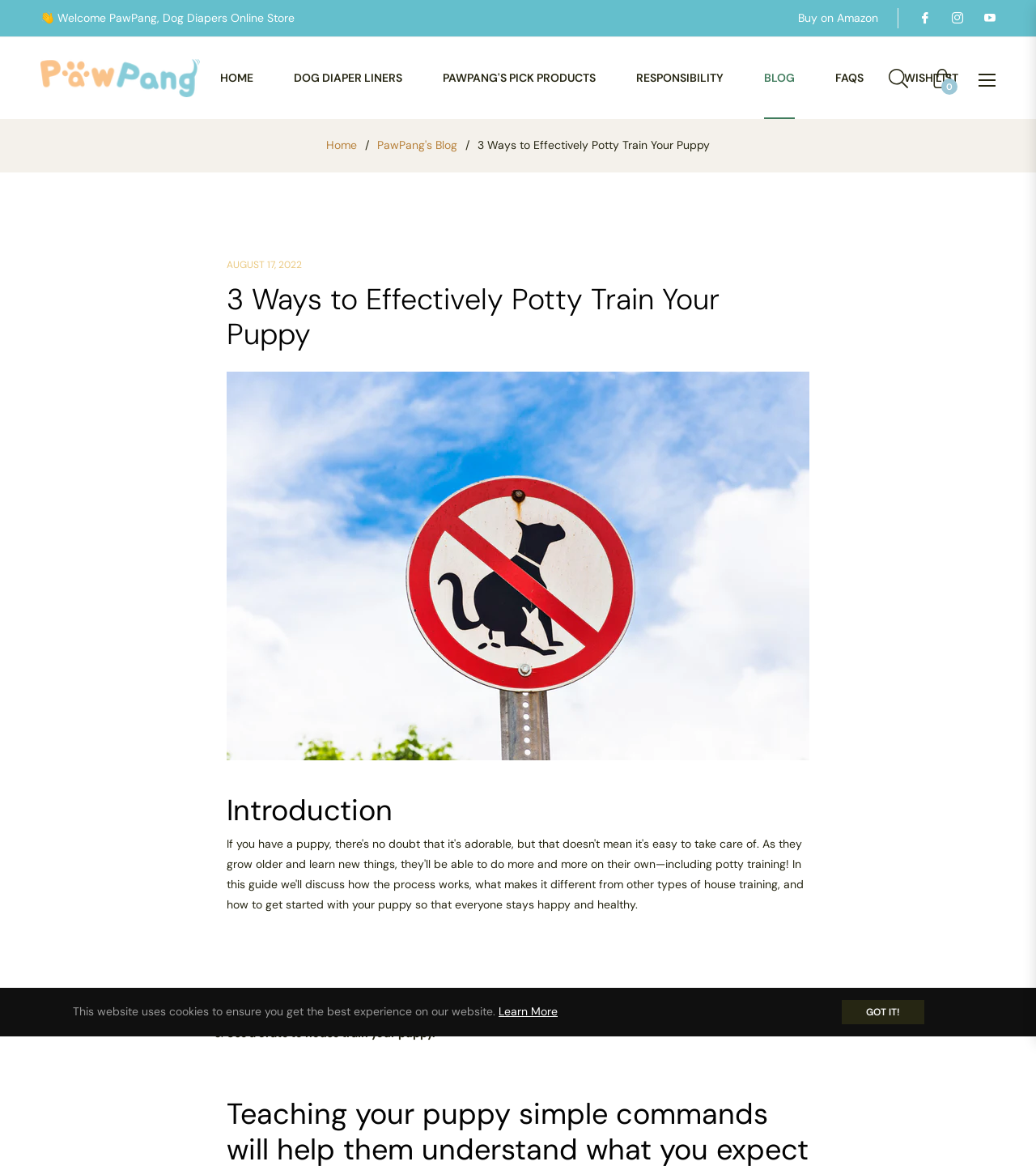How many links are in the navigation breadcrumbs?
Refer to the screenshot and deliver a thorough answer to the question presented.

The navigation breadcrumbs are located below the top navigation bar, and they contain two links: 'Home' and 'PawPang's Blog'.